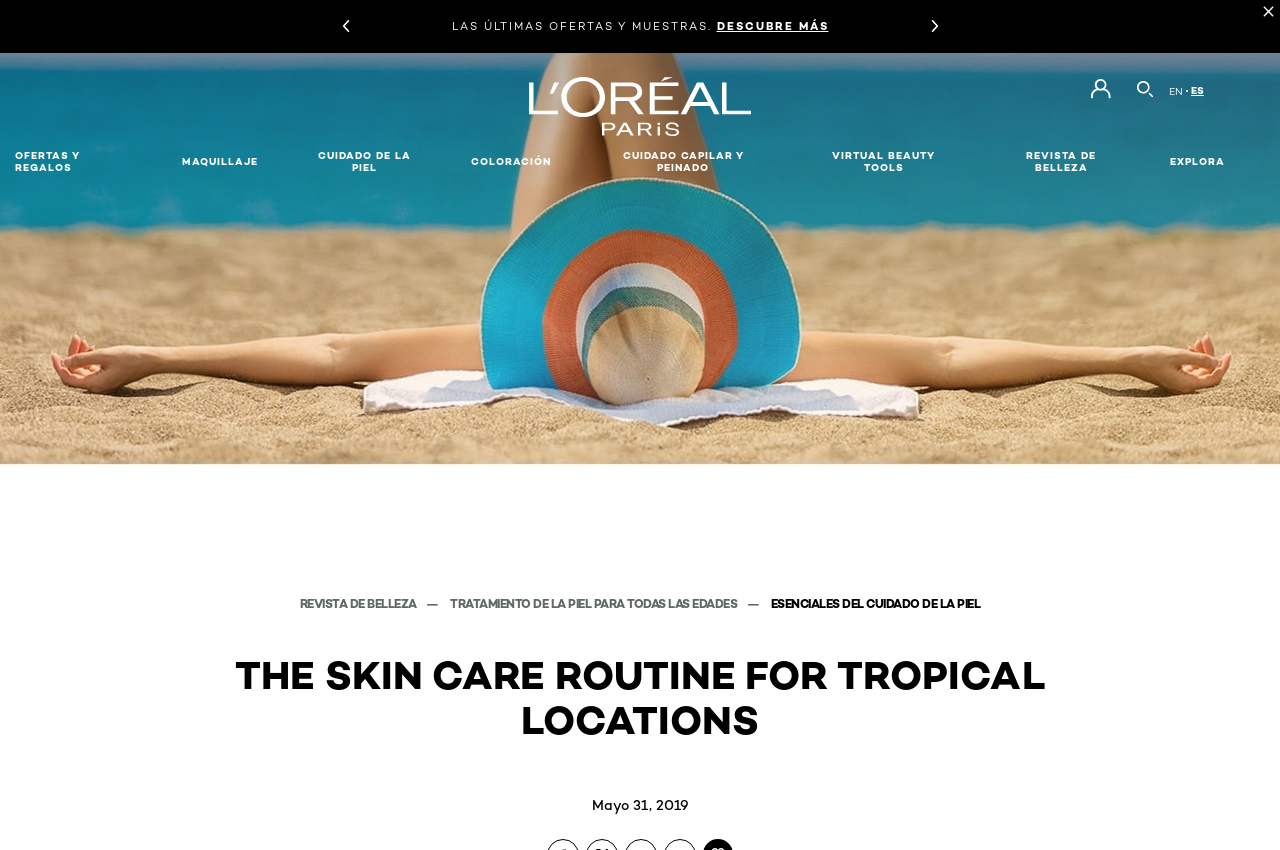Indicate the bounding box coordinates of the element that must be clicked to execute the instruction: "Search for something". The coordinates should be given as four float numbers between 0 and 1, i.e., [left, top, right, bottom].

[0.625, 0.062, 1.0, 0.232]